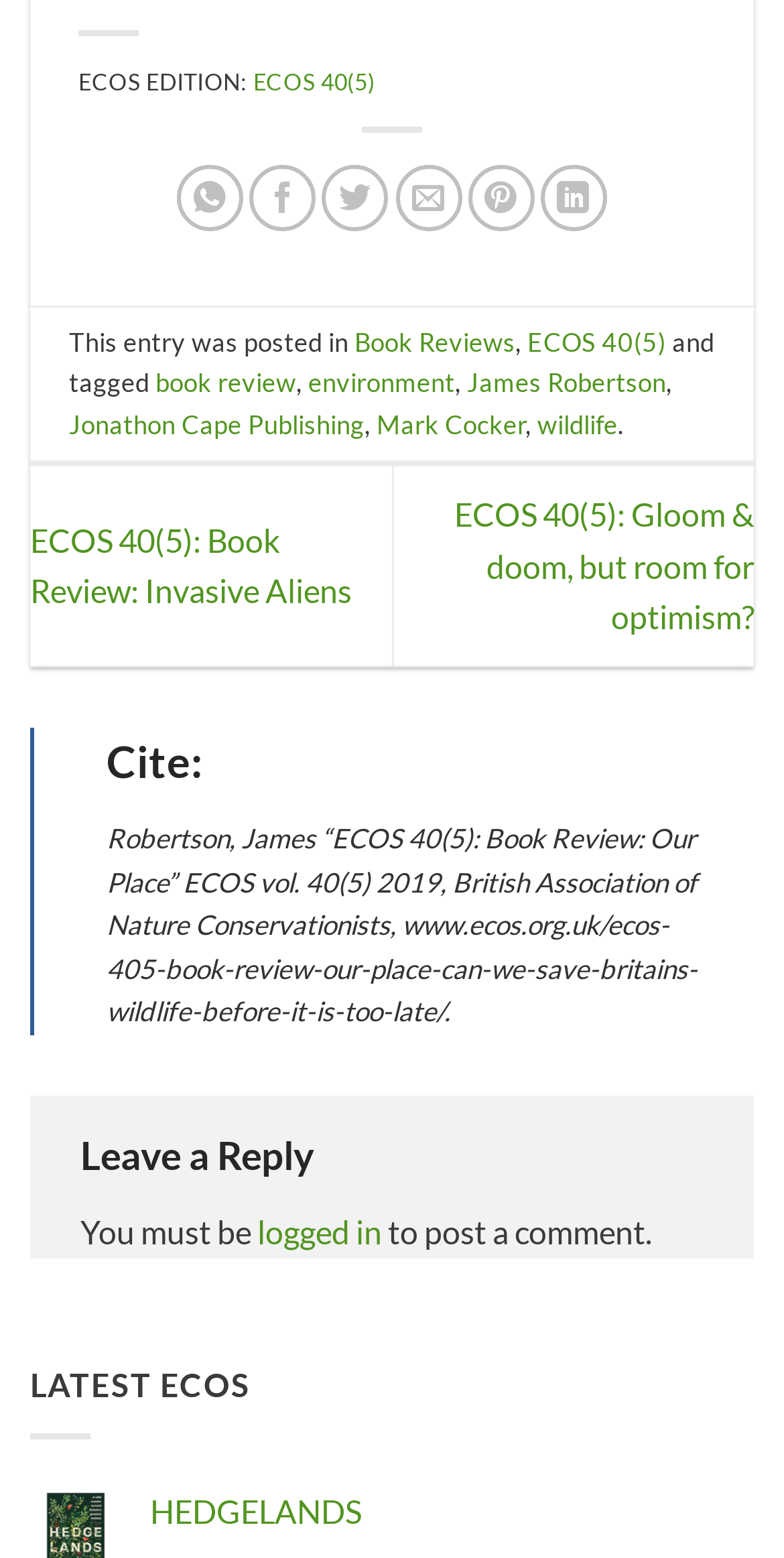What is the title of the current ECOS edition?
Provide a concise answer using a single word or phrase based on the image.

ECOS 40(5)